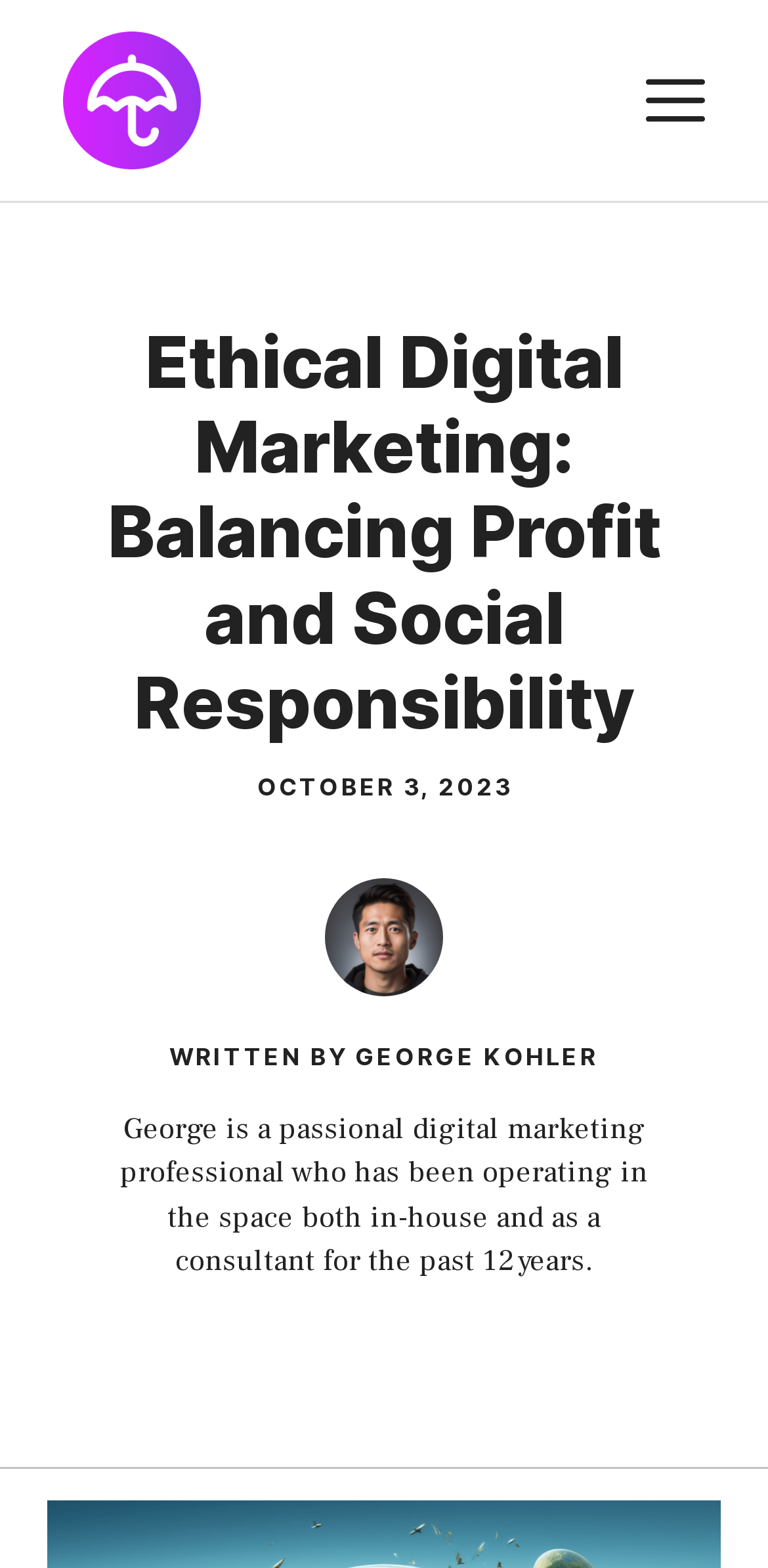Use one word or a short phrase to answer the question provided: 
What is the date of the article?

OCTOBER 3, 2023